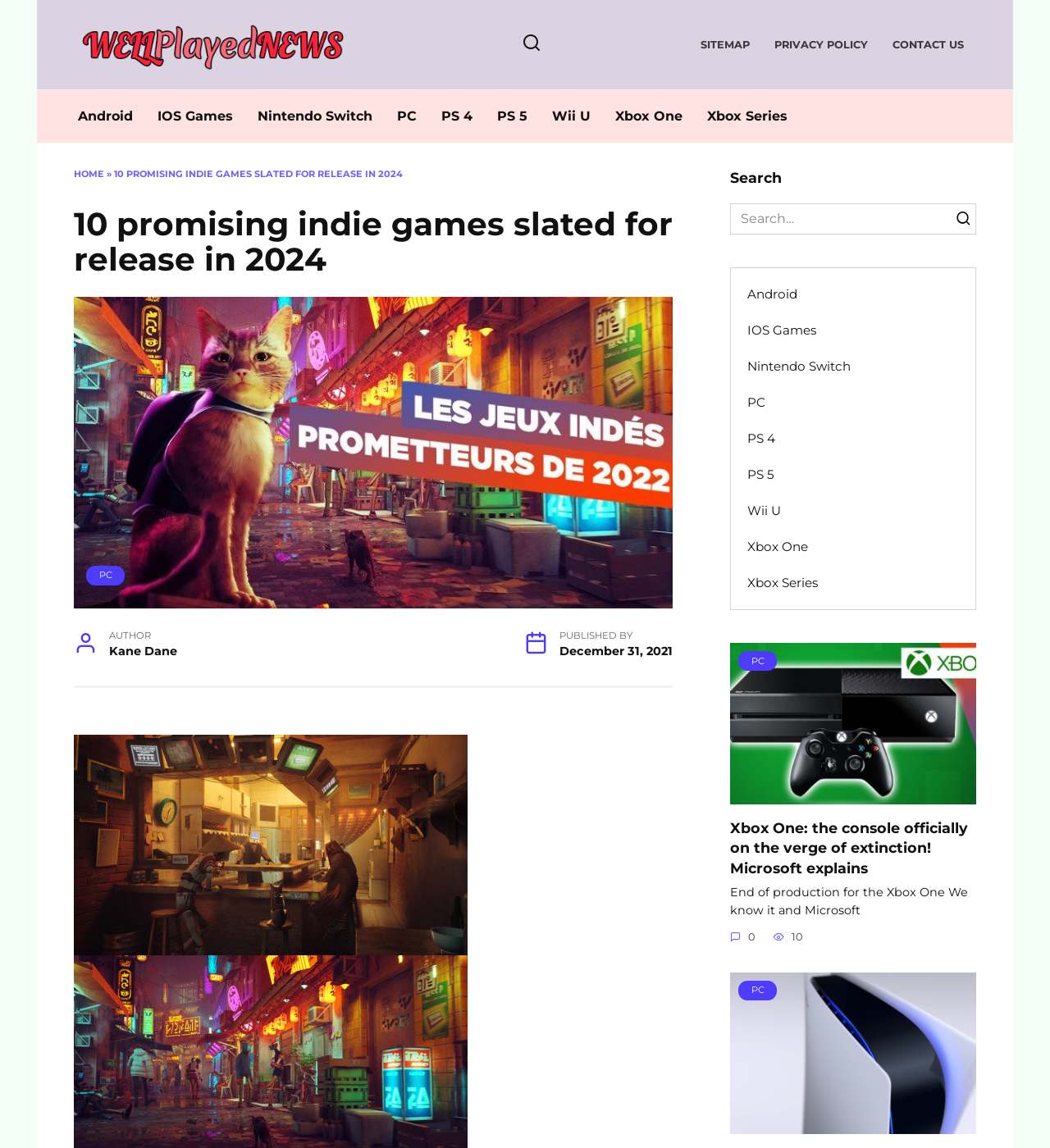Generate a comprehensive description of the webpage content.

This webpage is about 10 promising indie games slated for release in 2024. At the top left, there is a logo of "Well Played News" with a link to the website's homepage. Below the logo, there are several links to different gaming platforms, including Android, iOS Games, Nintendo Switch, PC, PS 4, PS 5, Wii U, Xbox One, and Xbox Series.

The main title of the webpage, "10 promising indie games slated for release in 2024", is displayed prominently in the middle of the top section. Below the title, there is a brief description of the article, which mentions that the flagship production of Annapurna, Stray, will invite players to play as an adorable cat in third-person perspective.

On the right side of the top section, there are links to "SITEMAP", "PRIVACY POLICY", and "CONTACT US". Below these links, there is a search bar with a magnifying glass icon and a placeholder text "Search for:".

The main content of the webpage is an article about the 10 promising indie games. The article is divided into sections, each describing a different game. There are images accompanying each game description. At the bottom of the webpage, there are more links to different gaming platforms, similar to the ones at the top.

There is also a section that appears to be a related article or news snippet, with a title "Xbox One: the console officially on the verge of extinction! Microsoft explains" and a brief description.